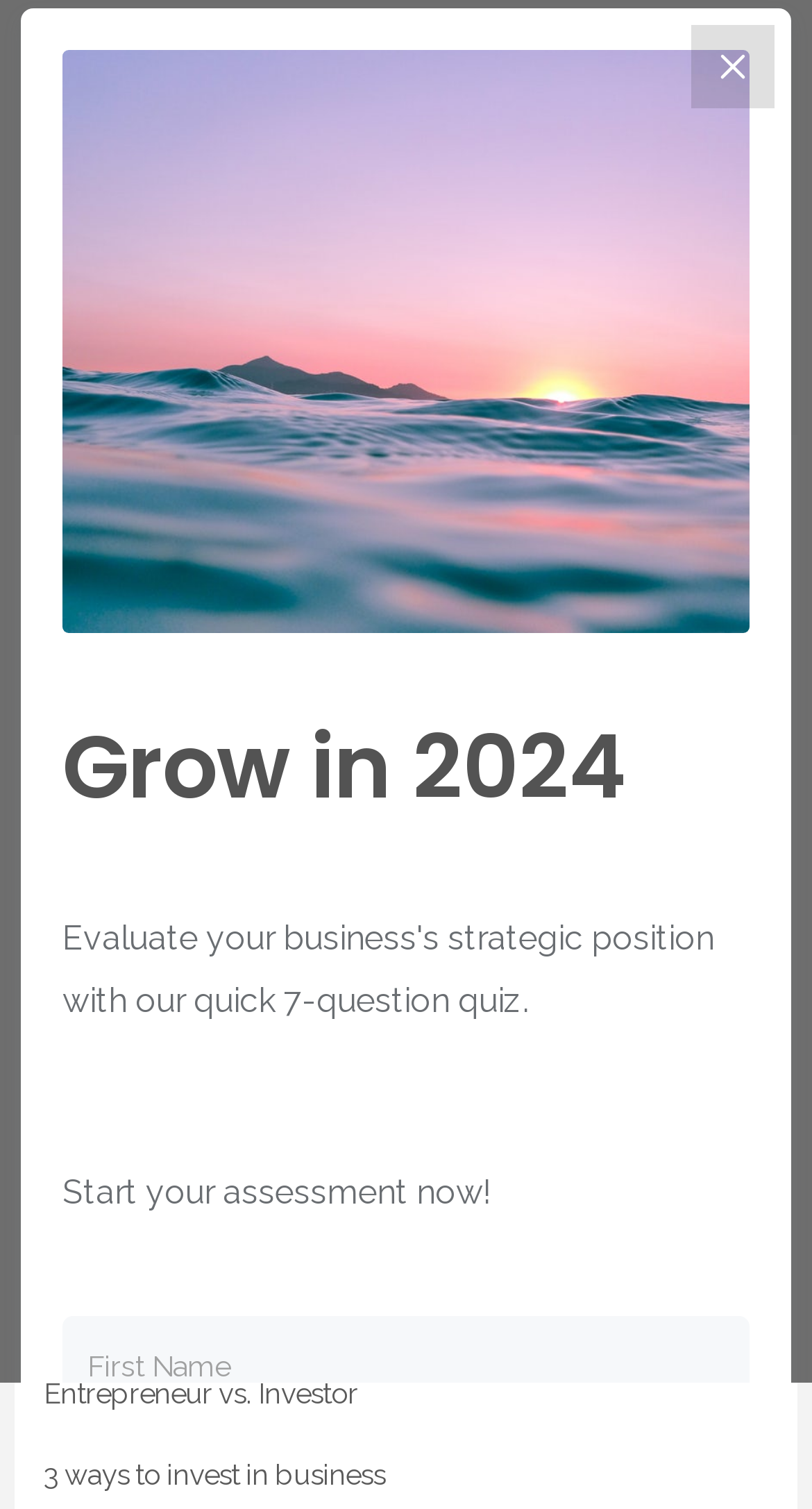What is the author's name?
Please provide a comprehensive answer based on the visual information in the image.

The author's name can be found in the header section of the webpage, where it says 'By mrvann'.